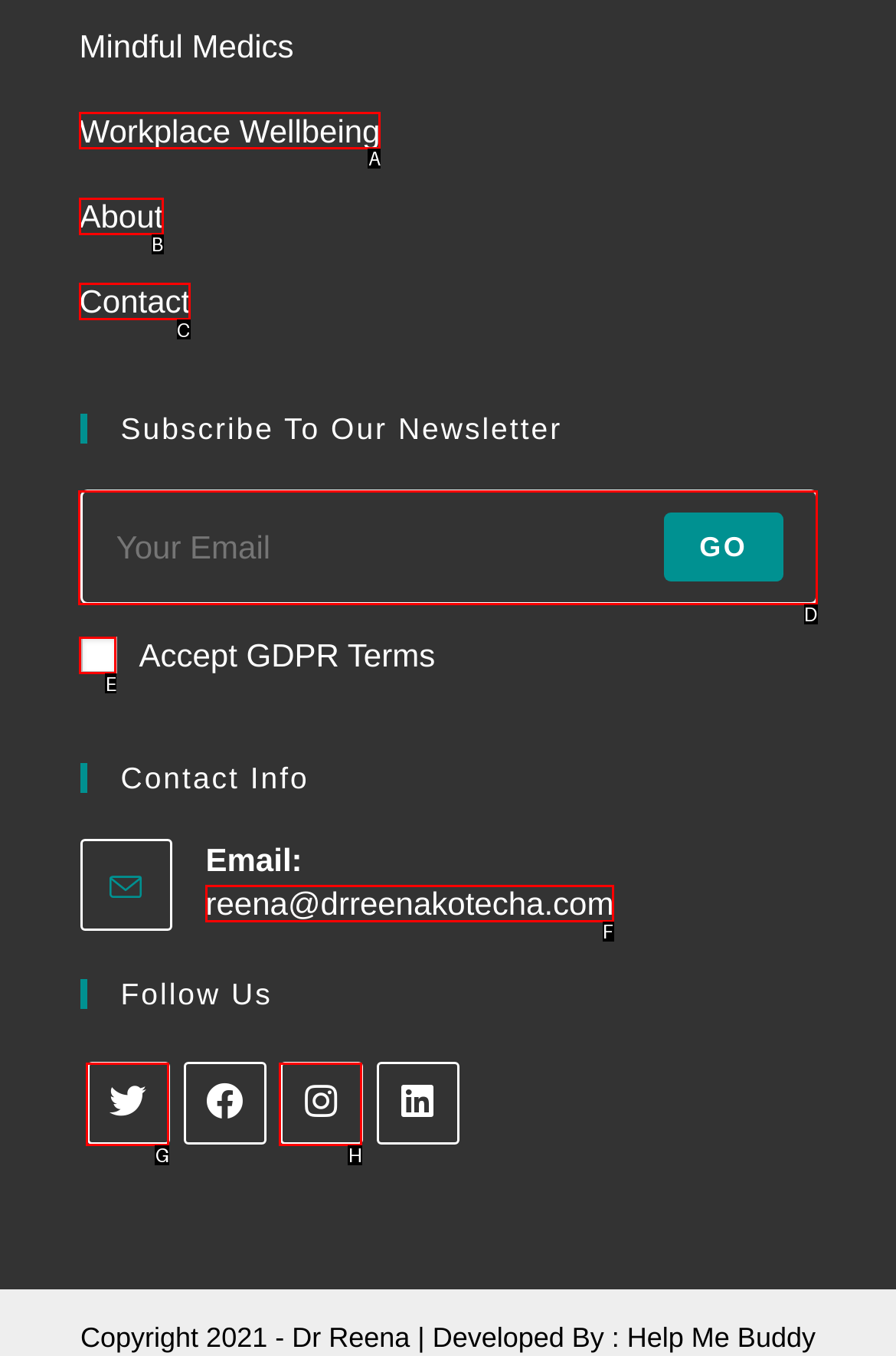Identify the correct HTML element to click for the task: Subscribe to the newsletter. Provide the letter of your choice.

D